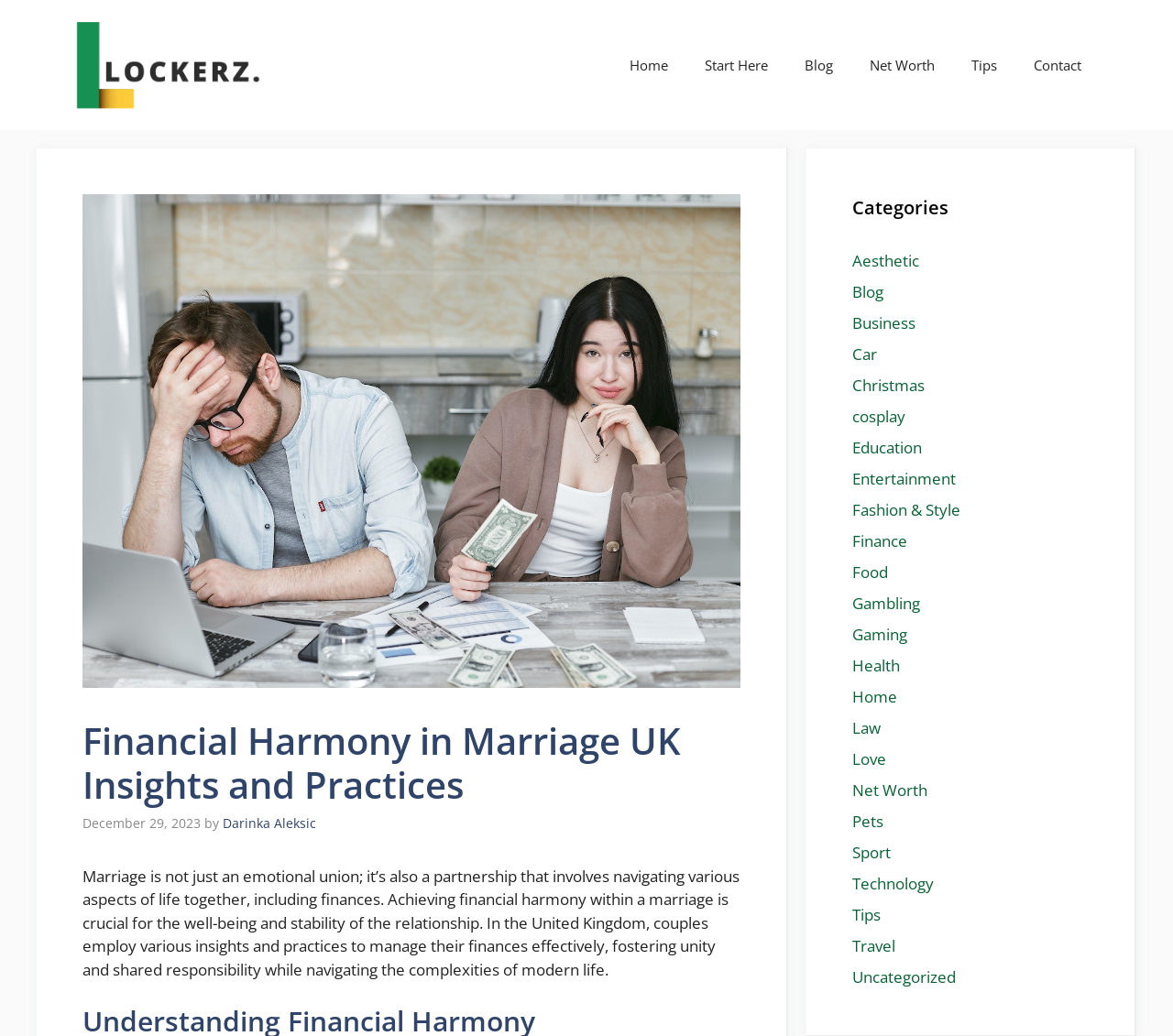Specify the bounding box coordinates of the area to click in order to execute this command: 'Check the 'Tips' section'. The coordinates should consist of four float numbers ranging from 0 to 1, and should be formatted as [left, top, right, bottom].

[0.812, 0.034, 0.866, 0.092]